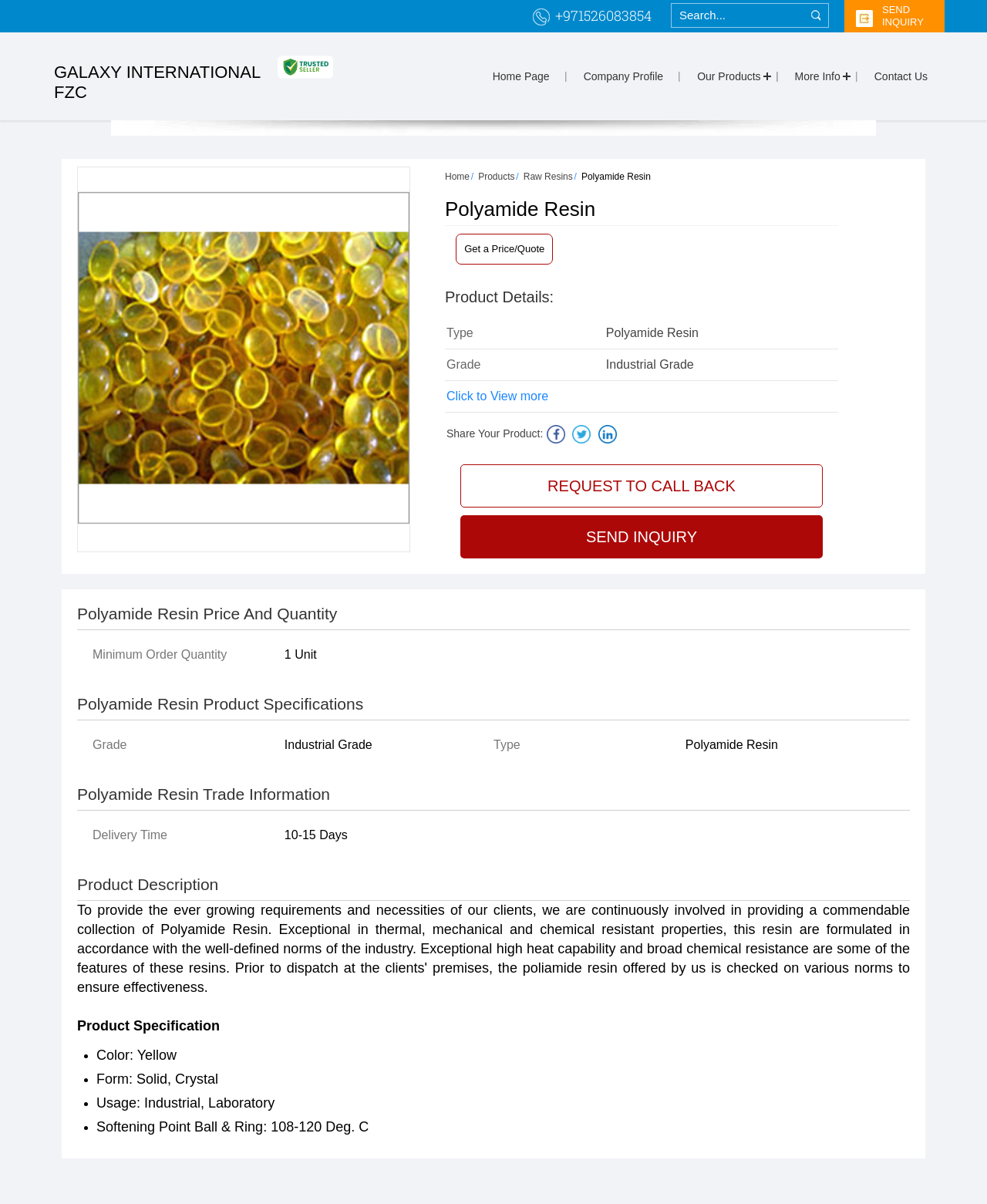What is the usage of Polyamide Resin?
Using the image as a reference, give a one-word or short phrase answer.

Industrial, Laboratory